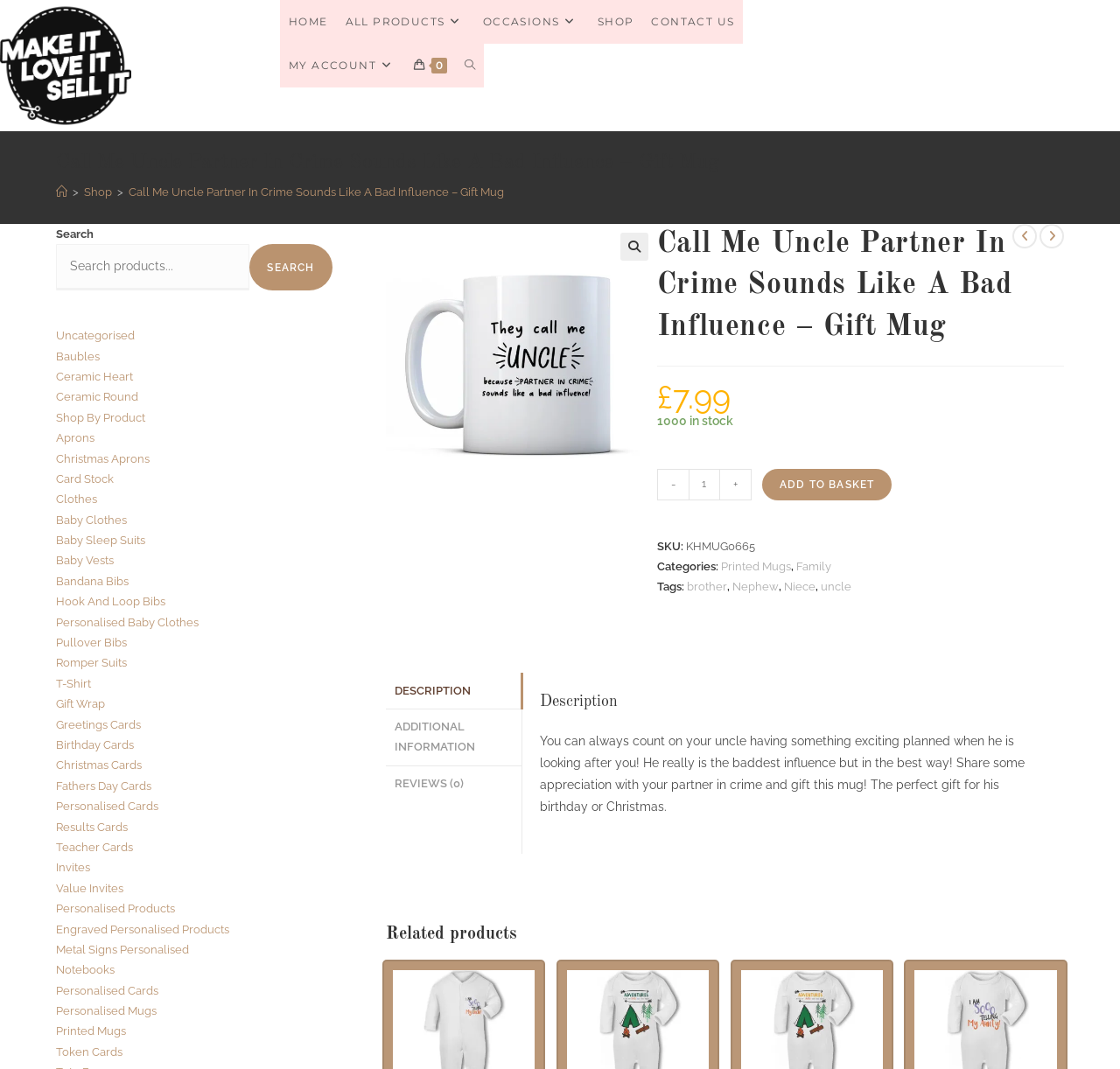Describe the webpage in detail, including text, images, and layout.

This webpage is an e-commerce product page for a gift mug with the title "Call Me Uncle Partner In Crime Sounds Like A Bad Influence - Gift Mug". At the top of the page, there is a navigation menu with links to "HOME", "ALL PRODUCTS", "OCCASIONS", "SHOP", "CONTACT US", and "MY ACCOUNT". Below the navigation menu, there is a header section with a breadcrumb navigation trail showing the product's category hierarchy.

The main content area of the page is divided into two sections. On the left side, there is a product image with a caption "They call me uncle because partner in crime makes me sound like a bad influence! Gift Mug". Below the image, there are product details, including the price (£7.99), availability (1000 in stock), and a quantity selector. There is also an "ADD TO BASKET" button.

On the right side of the page, there is a product description section with a heading "Description". The description text reads, "You can always count on your uncle having something exciting planned when he is looking after you! He really is the baddest influence but in the best way! Share some appreciation with your partner in crime and gift this mug! The perfect gift for his birthday or Christmas." Below the description, there are tabs for "DESCRIPTION", "ADDITIONAL INFORMATION", and "REVIEWS (0)".

Further down the page, there is a section for related products, which displays four product links with images and titles. The page also has a search bar at the top right corner, allowing users to search for products. Additionally, there is a list of categories and subcategories on the left side of the page, which can be used to navigate to other product pages.